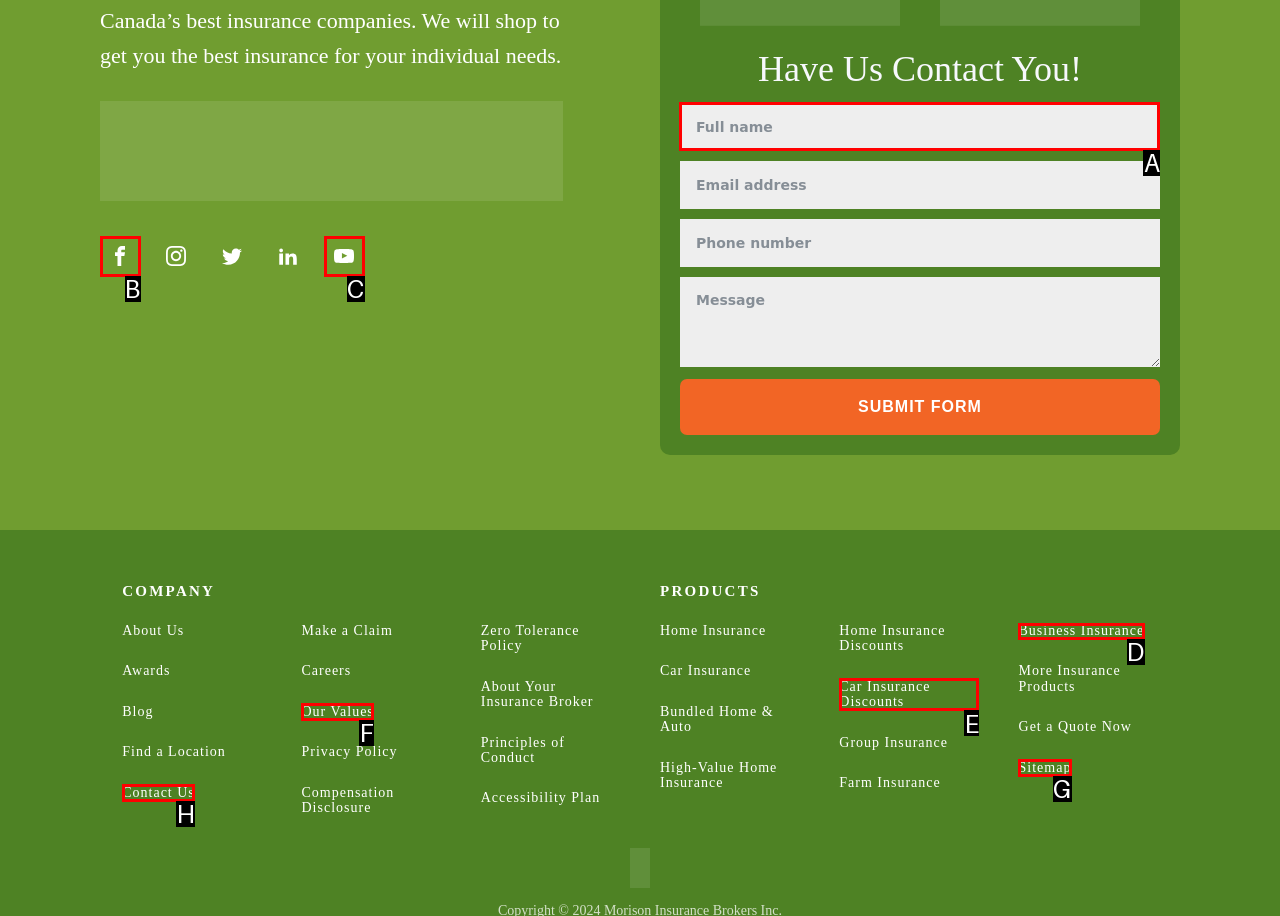Please indicate which HTML element should be clicked to fulfill the following task: Fill out the form. Provide the letter of the selected option.

A